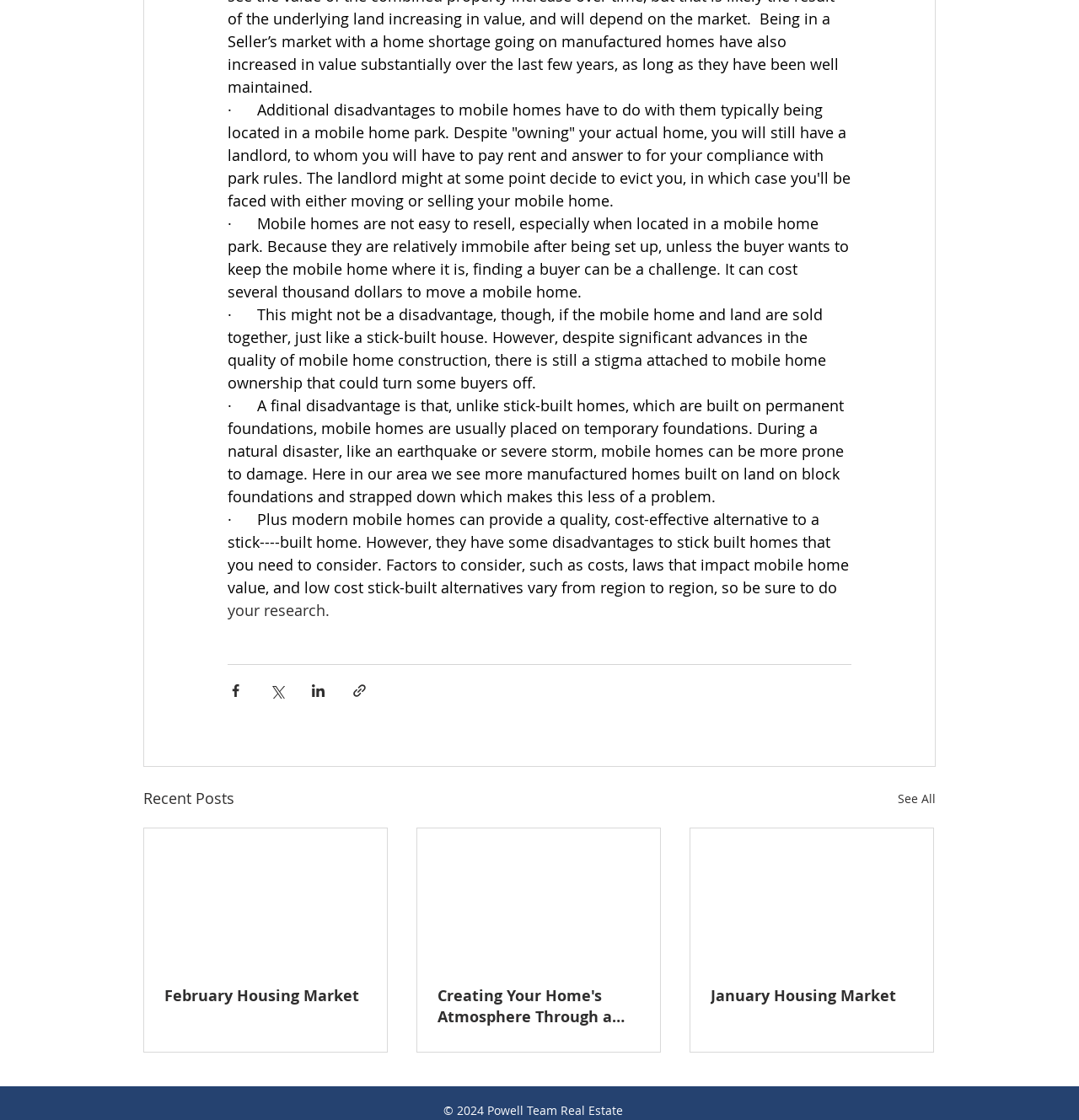Locate the bounding box coordinates of the element that needs to be clicked to carry out the instruction: "Read the article about Creating Your Home's Atmosphere Through a Mission Statement". The coordinates should be given as four float numbers ranging from 0 to 1, i.e., [left, top, right, bottom].

[0.405, 0.88, 0.593, 0.917]